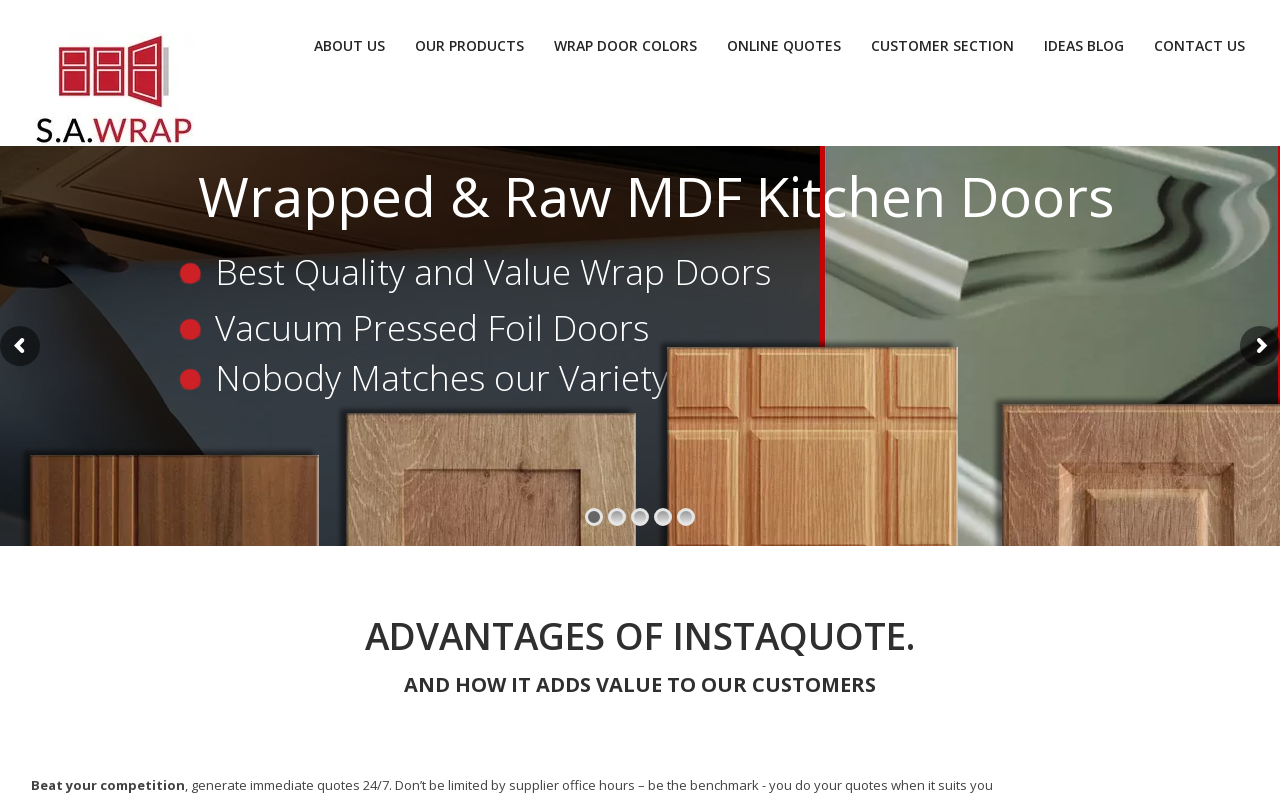How many navigation links are available on the webpage?
Please look at the screenshot and answer using one word or phrase.

8